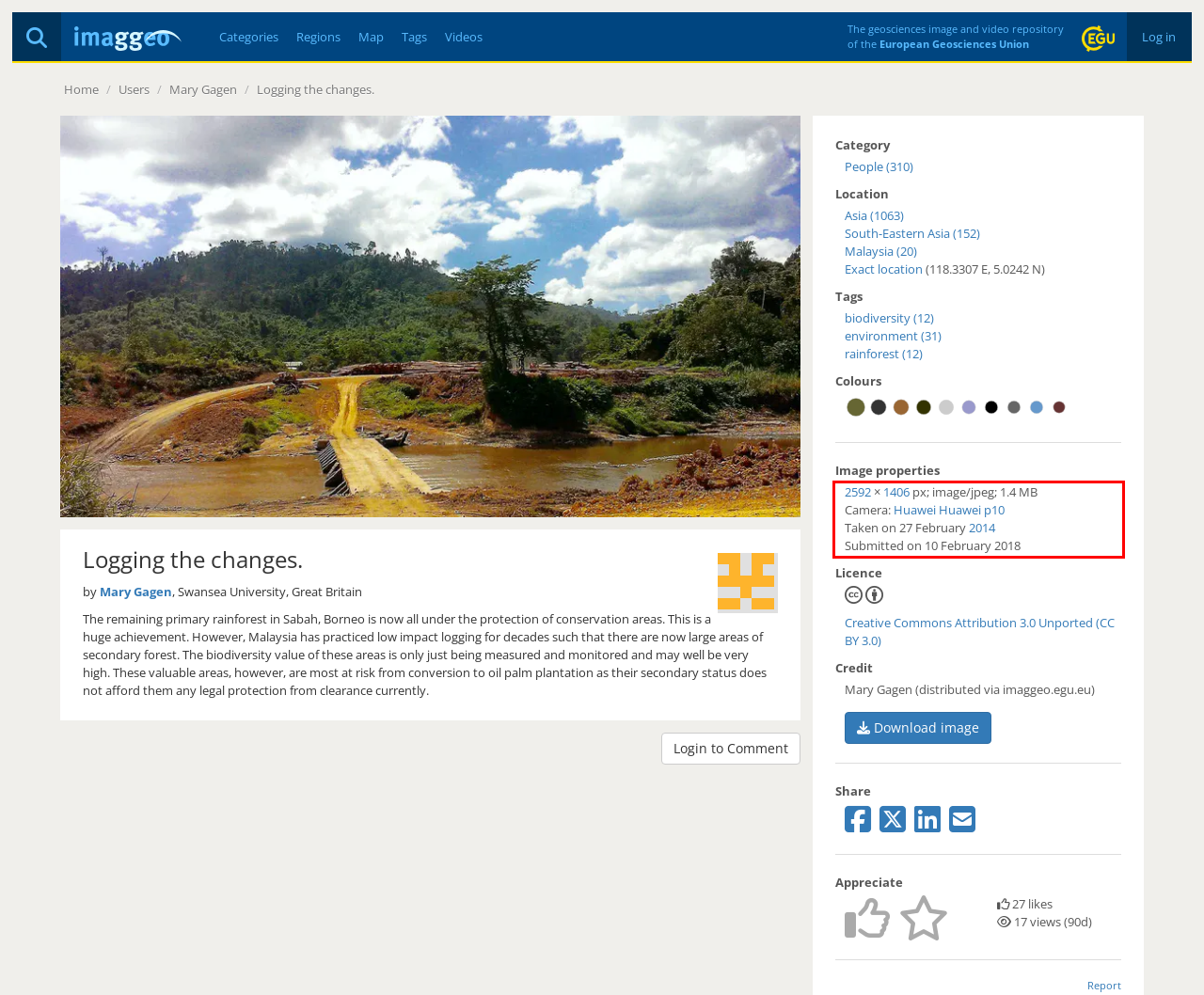You are provided with a screenshot of a webpage that includes a UI element enclosed in a red rectangle. Extract the text content inside this red rectangle.

2592 × 1406 px; image/jpeg; 1.4 MB Camera: Huawei Huawei p10 Taken on 27 February 2014 Submitted on 10 February 2018